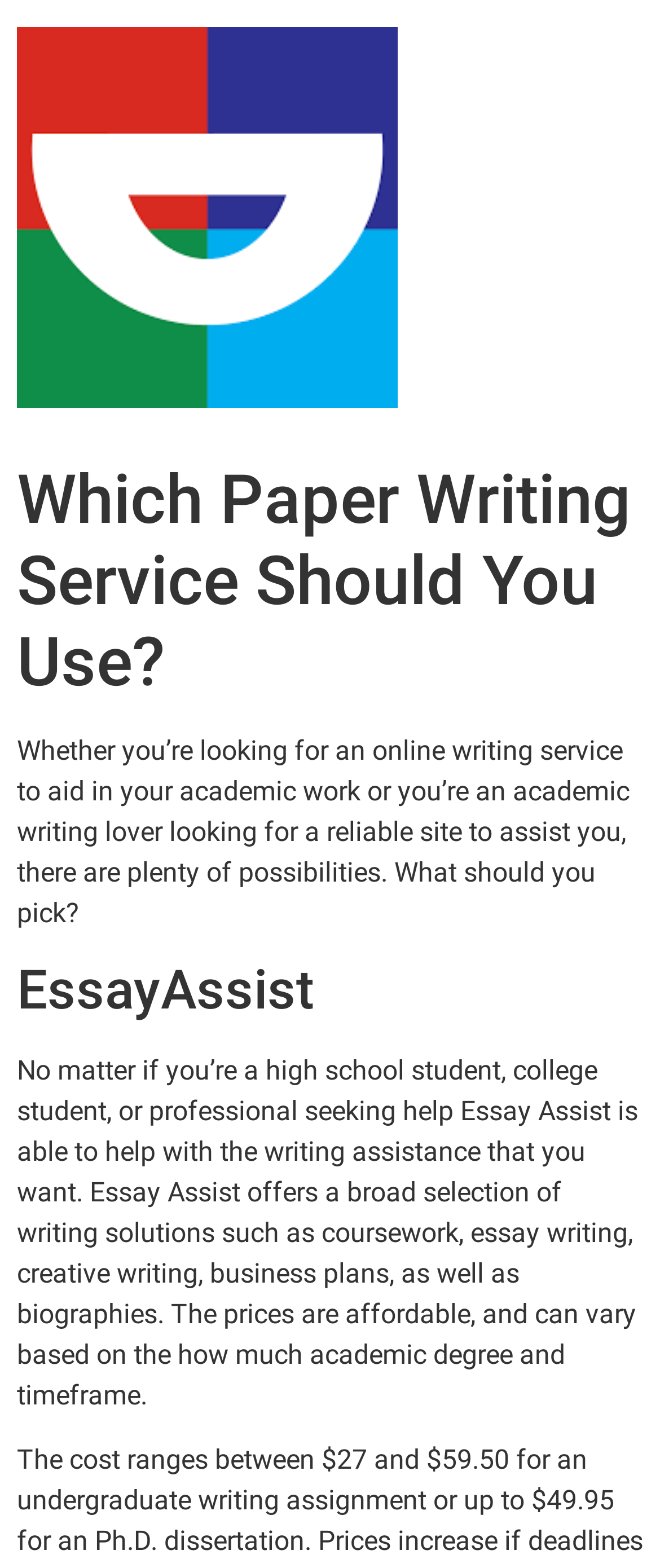Provide a single word or phrase answer to the question: 
What types of writing solutions are offered by Essay Assist?

Coursework, essay writing, creative writing, business plans, biographies